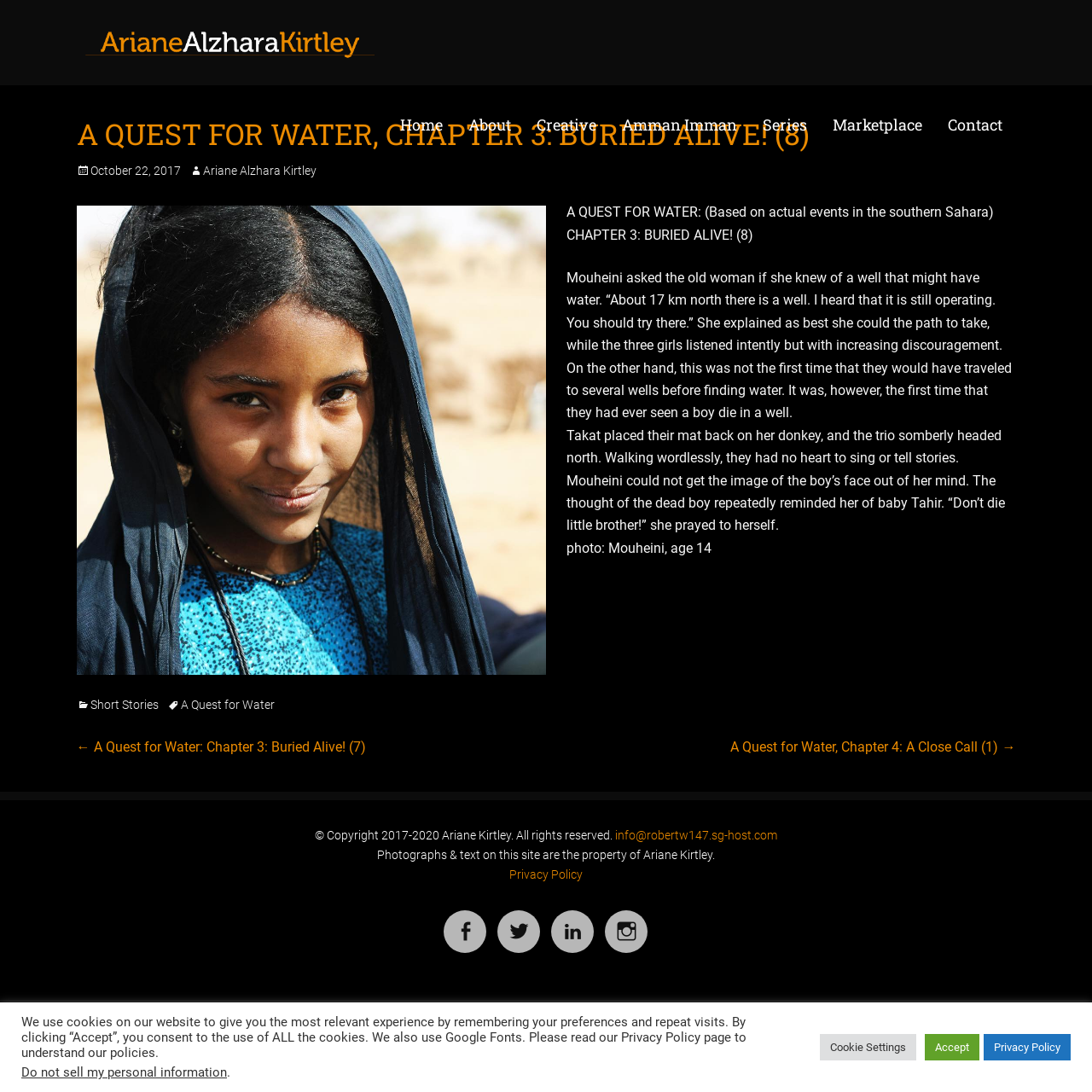What is the author's name?
Look at the image and answer the question using a single word or phrase.

Ariane Alzhara Kirtley